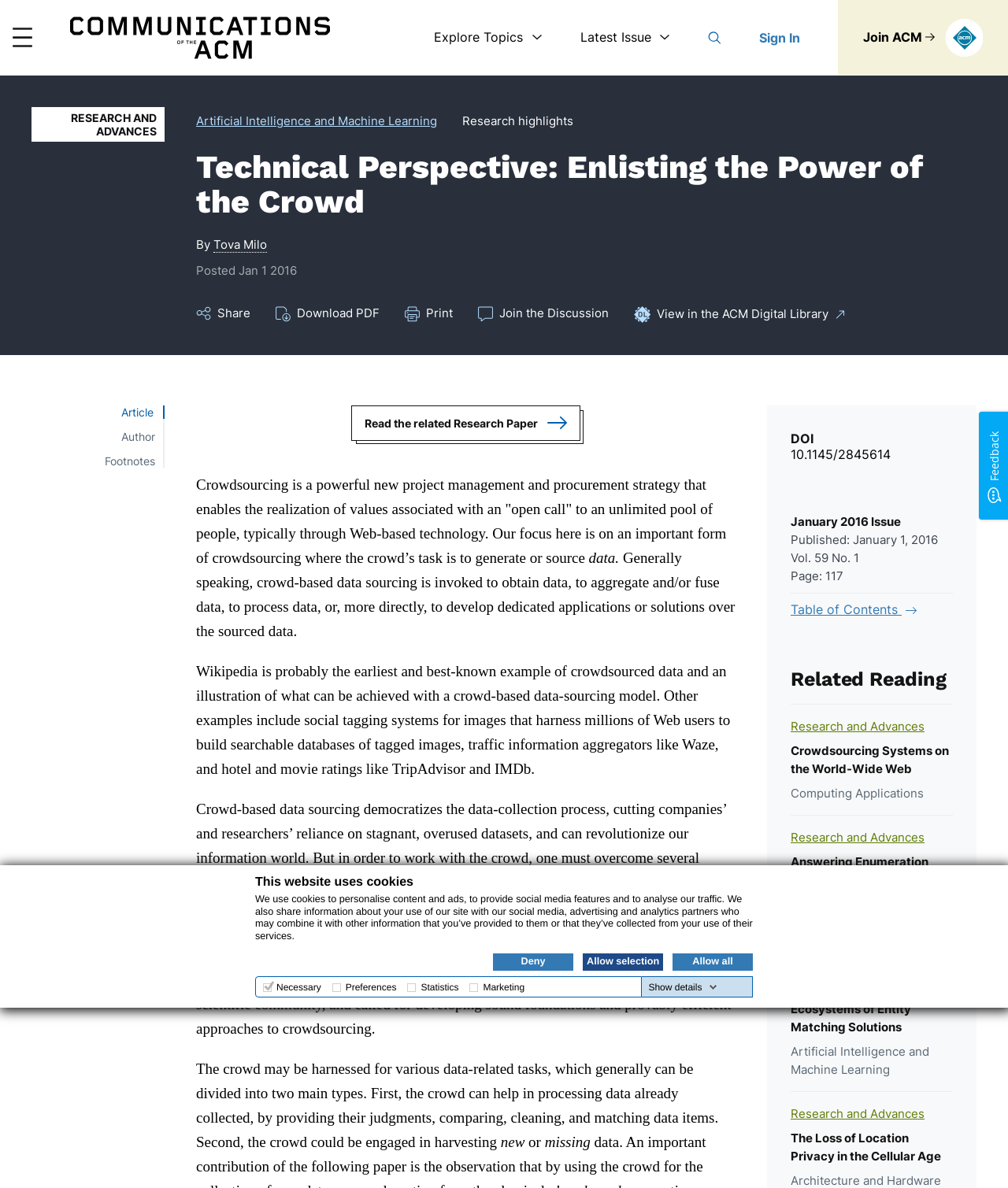Kindly determine the bounding box coordinates for the area that needs to be clicked to execute this instruction: "Read 'Photography as a Hobby for Introverts'".

None